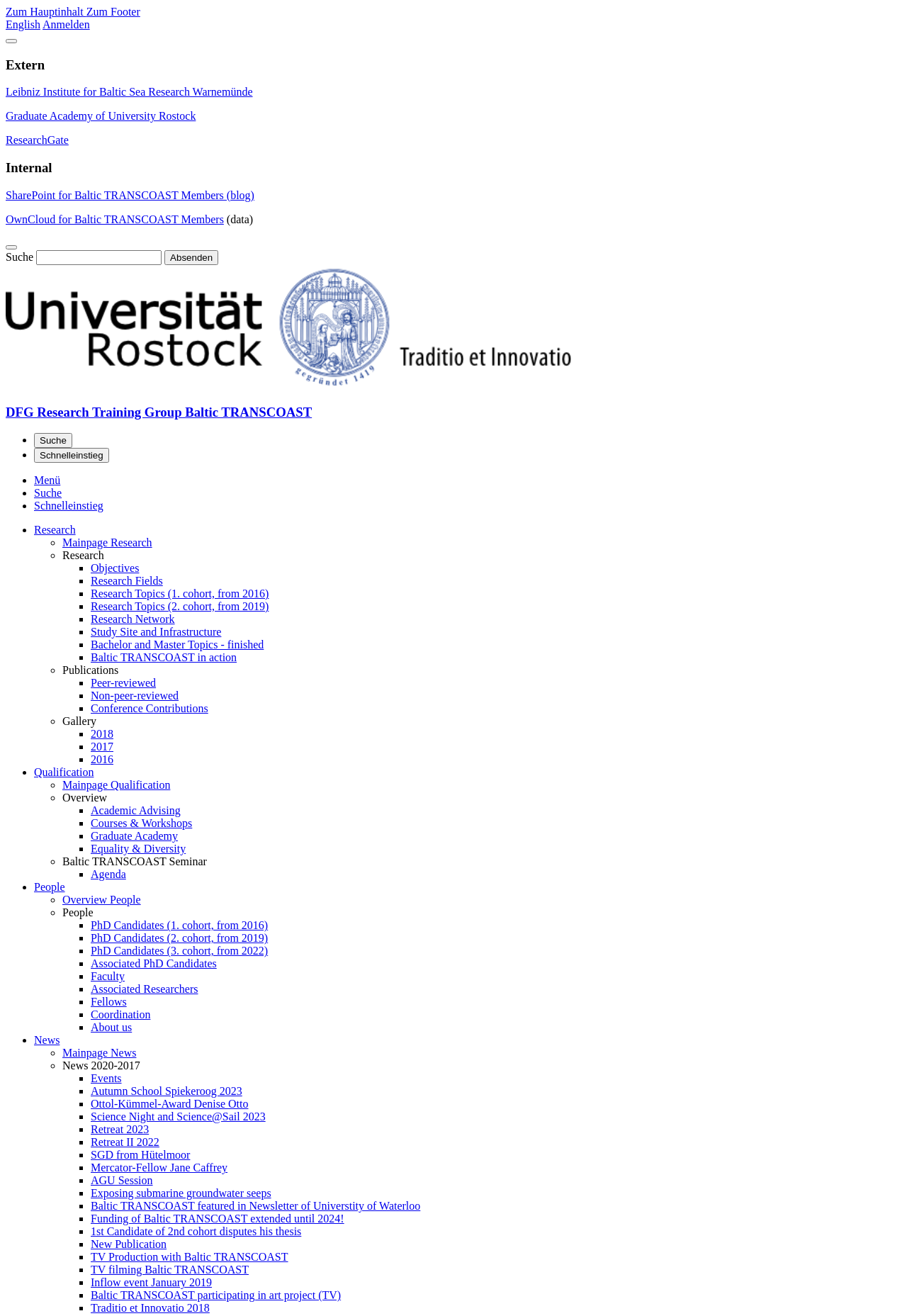Can you specify the bounding box coordinates of the area that needs to be clicked to fulfill the following instruction: "Go to KrASIA homepage"?

None